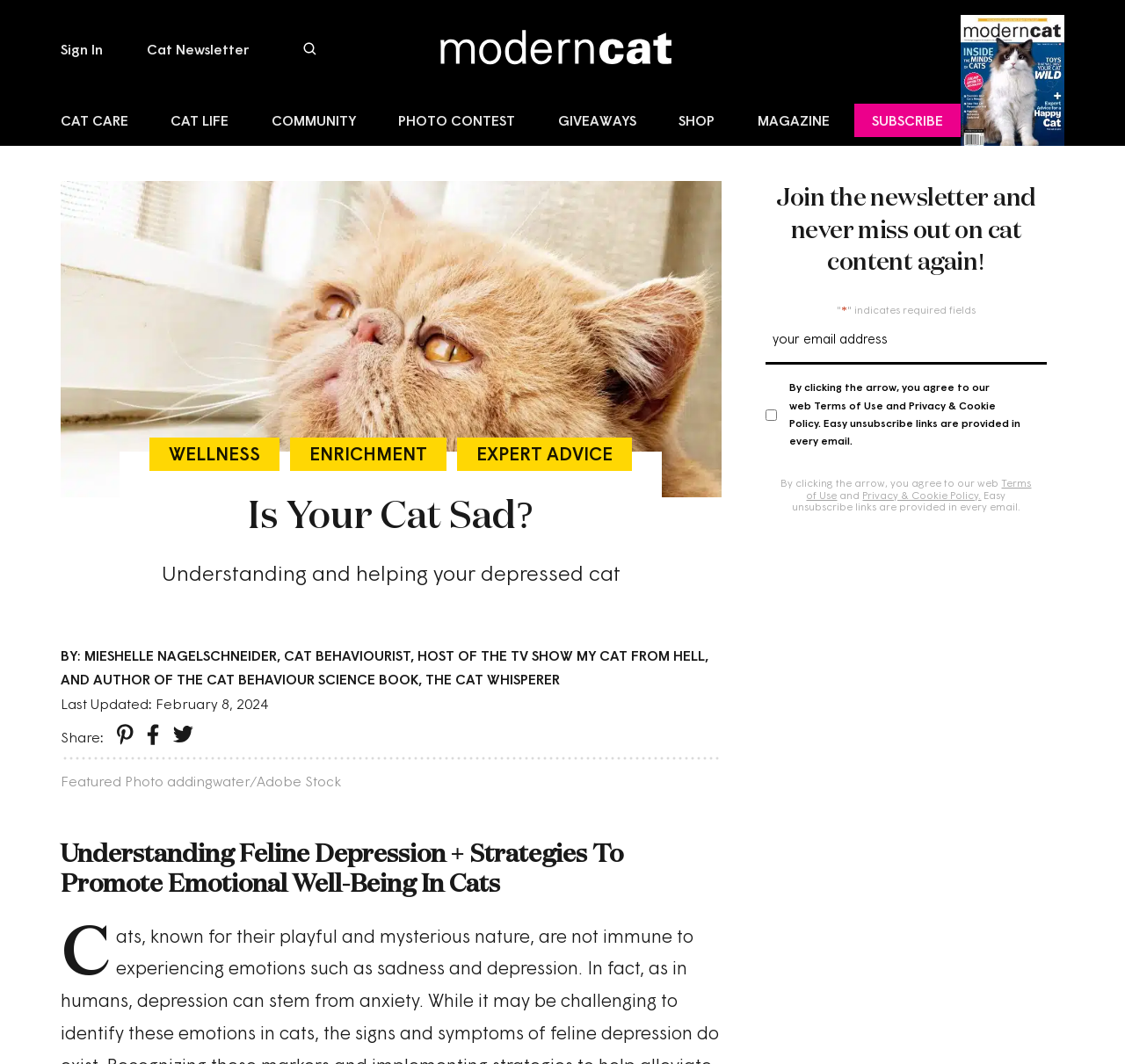Answer the question below using just one word or a short phrase: 
What is the topic of the featured photo?

addingwater/Adobe Stock